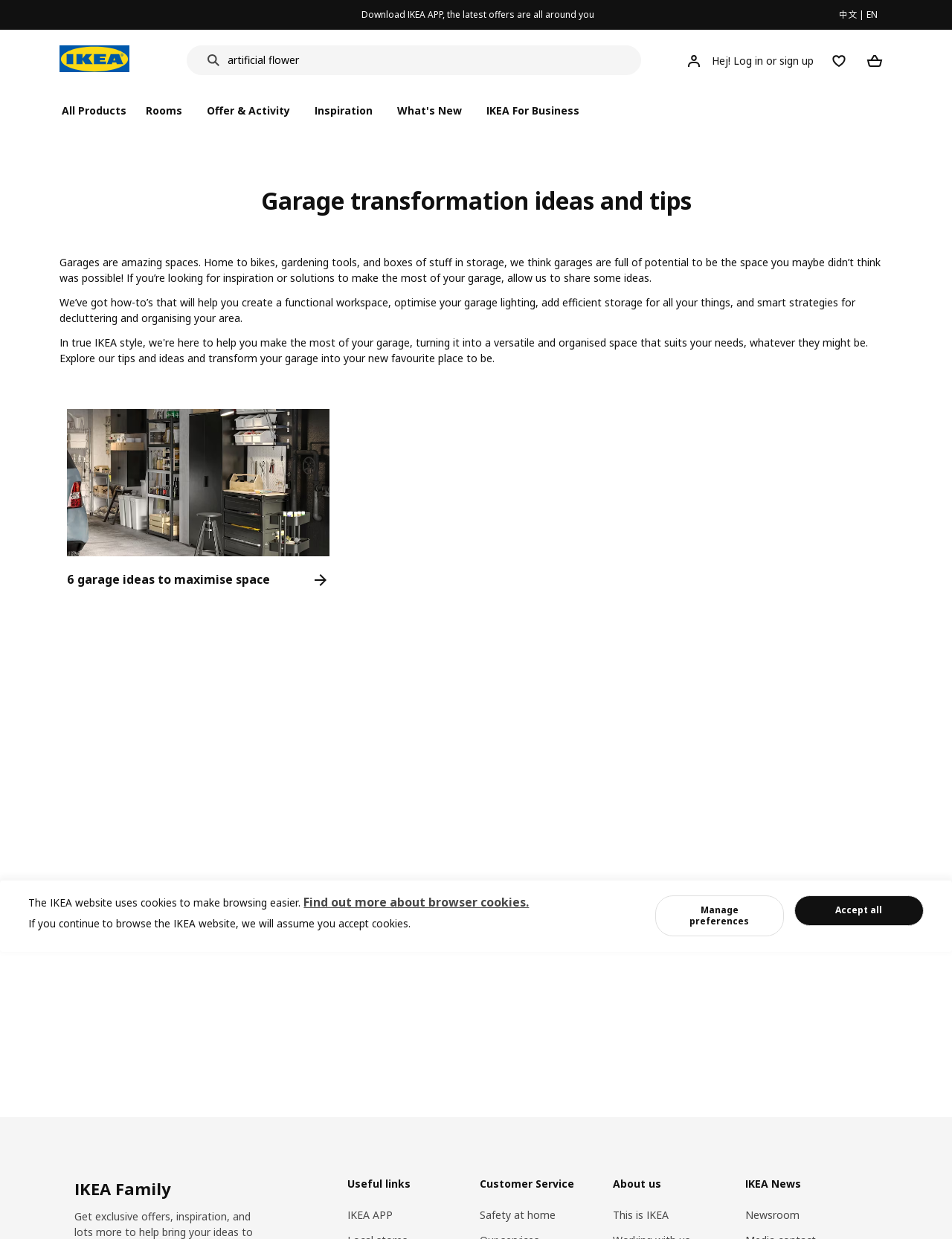How many main categories are there in the top navigation bar?
Refer to the image and give a detailed answer to the query.

The top navigation bar contains five main categories, which are 'All Products', 'Rooms', 'Offer & Activity', 'Inspiration', and 'IKEA For Business'.